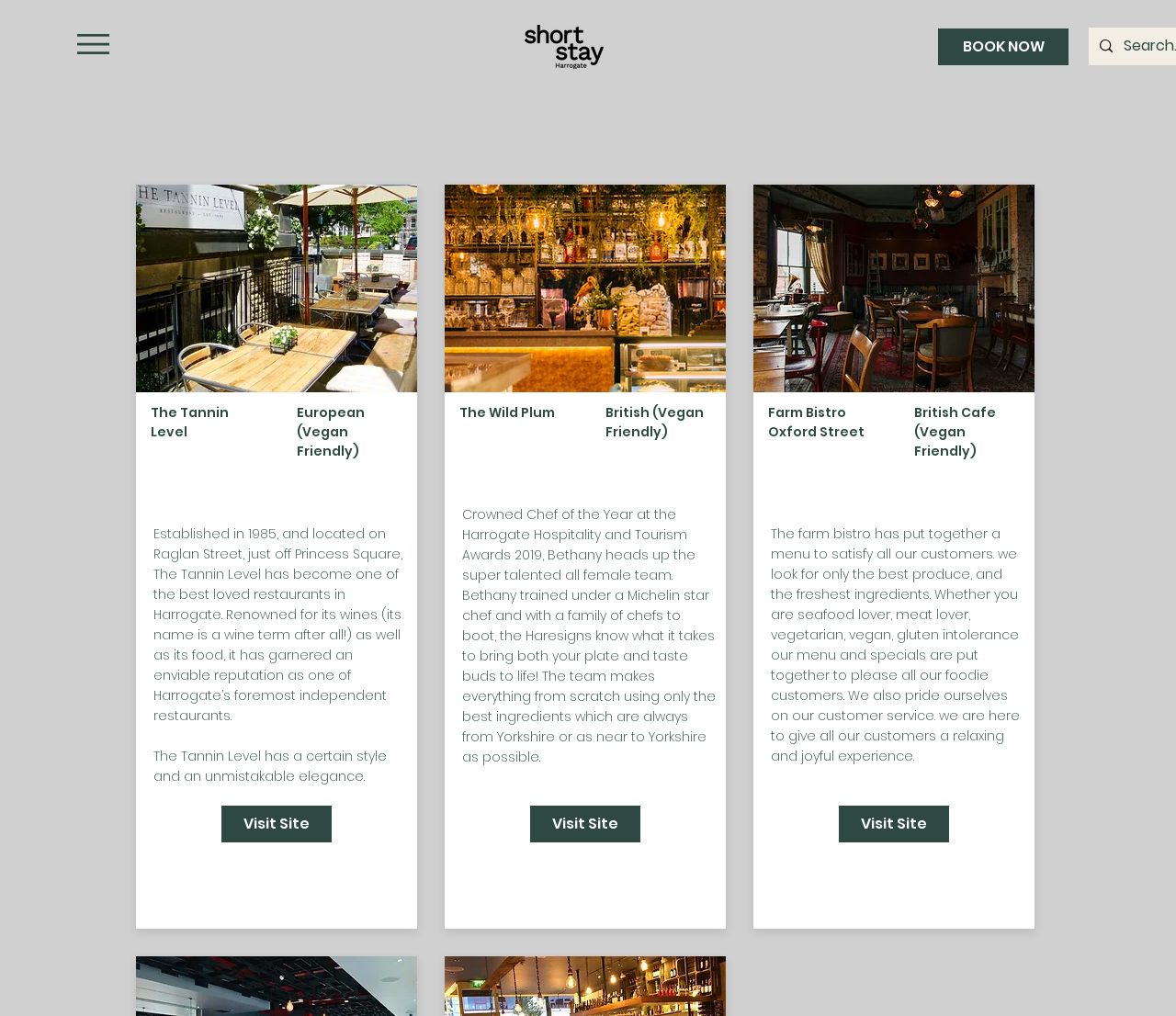Provide a thorough description of the webpage you see.

The webpage is about vegan-friendly restaurants in Harrogate, with a focus on short stays. At the top left, there is a button to open site navigation, accompanied by an image. Next to it, on the top center, is the Short Stay logo in black. On the top right, there is a "BOOK NOW" link with a small image beside it.

Below the top section, there are three main sections, each featuring a different restaurant. The first section is about The Tannin Level, with an image on the left and text on the right. The text describes the restaurant's reputation, style, and elegance. There is also a "Visit Site" link below the text.

The second section is about The Wild Plum, with another image on the left and text on the right. The text describes the chef's background, the restaurant's focus on using local ingredients, and its awards. Again, there is a "Visit Site" link below the text.

The third section is about Farm Bistro Oxford Street, with an image on the left and text on the right. The text describes the restaurant's menu, focus on customer service, and ability to cater to various dietary needs. There is also a "Visit Site" link below the text.

Throughout the webpage, there are images of the restaurants, logos, and icons, which are scattered across the page, adding visual appeal to the content.